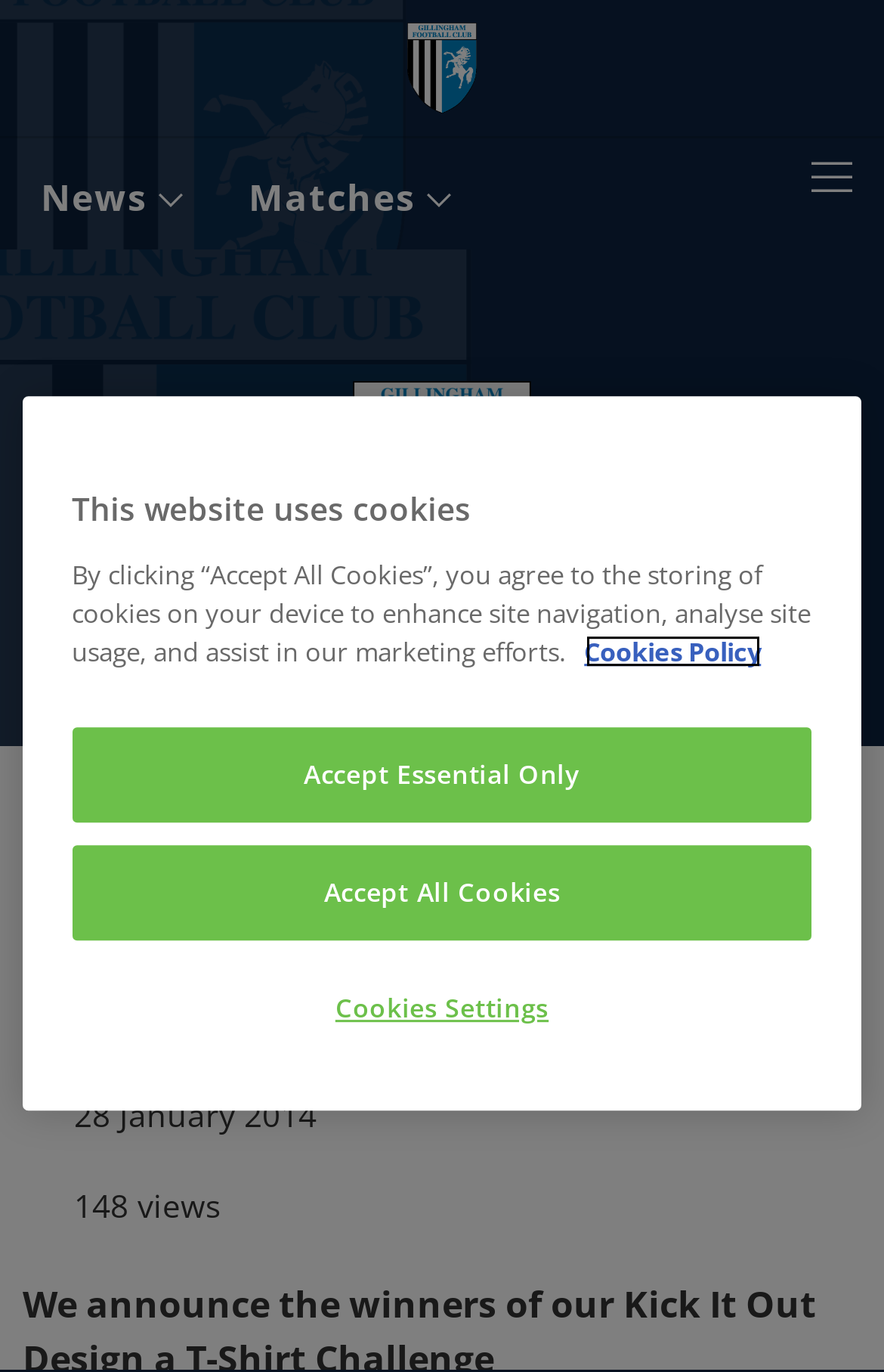What is the name of the football club?
From the image, respond with a single word or phrase.

Gillingham